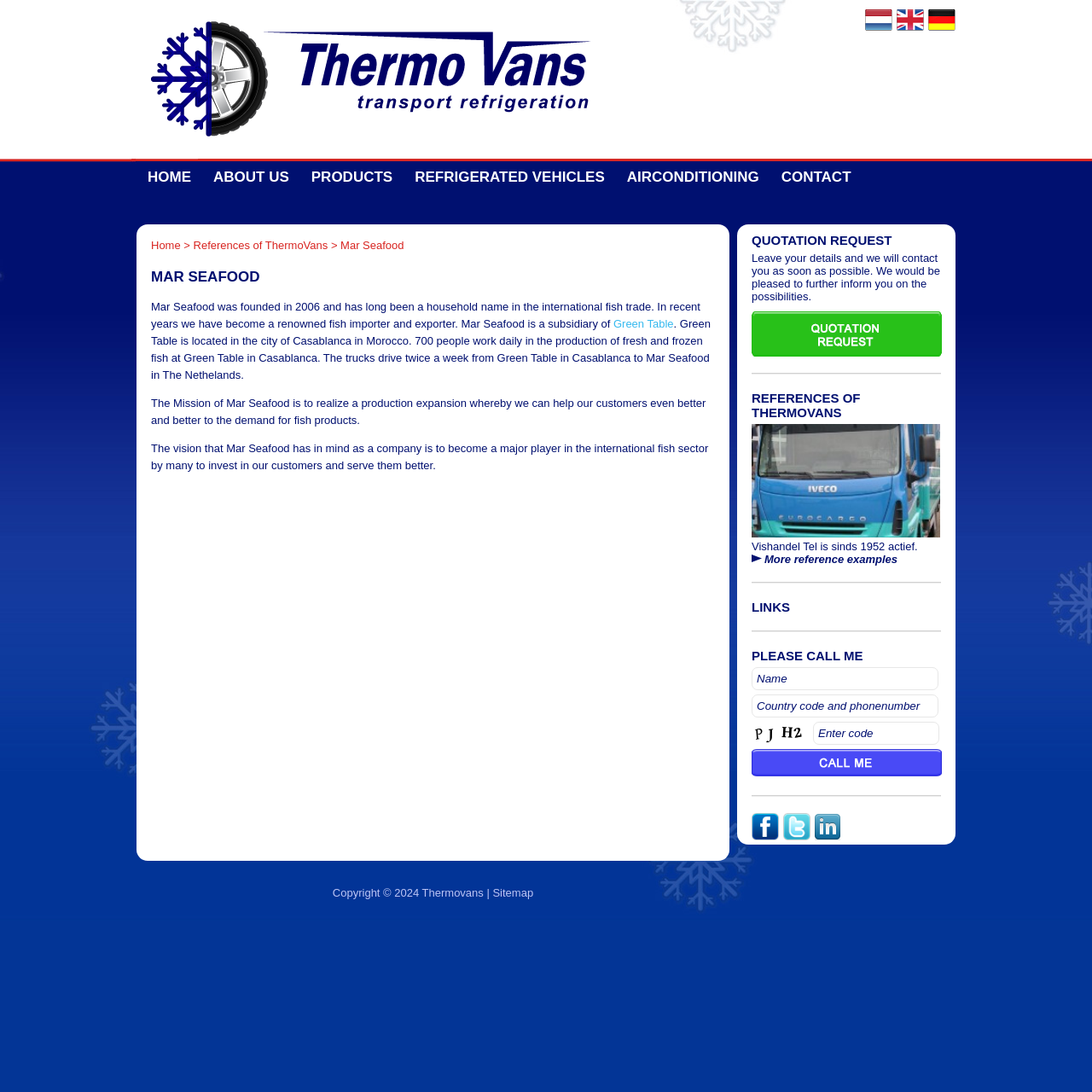Please determine the bounding box coordinates of the clickable area required to carry out the following instruction: "Click the quotation request link". The coordinates must be four float numbers between 0 and 1, represented as [left, top, right, bottom].

[0.688, 0.285, 0.862, 0.327]